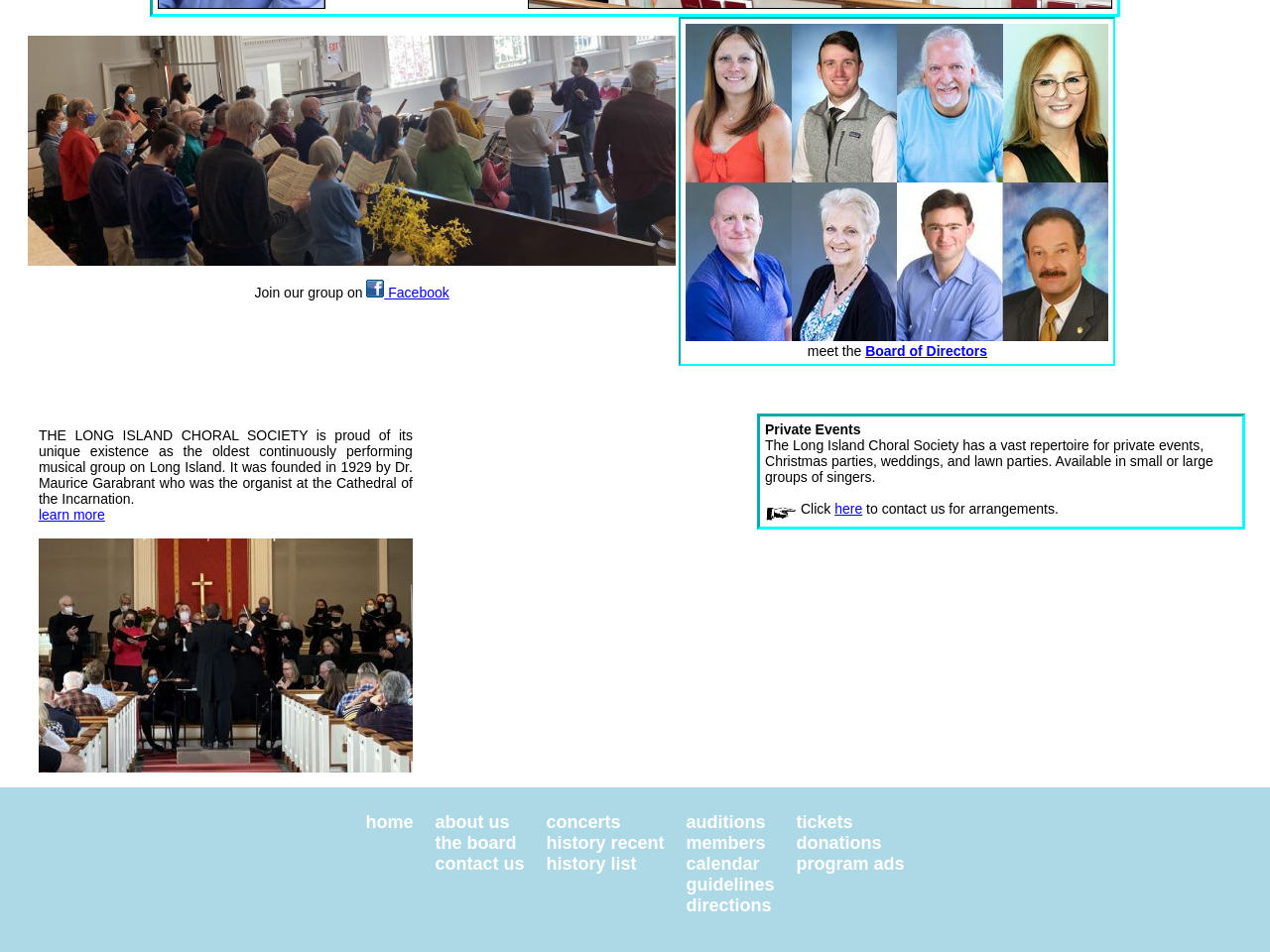Identify the bounding box coordinates of the area that should be clicked in order to complete the given instruction: "Go to the previous post". The bounding box coordinates should be four float numbers between 0 and 1, i.e., [left, top, right, bottom].

None